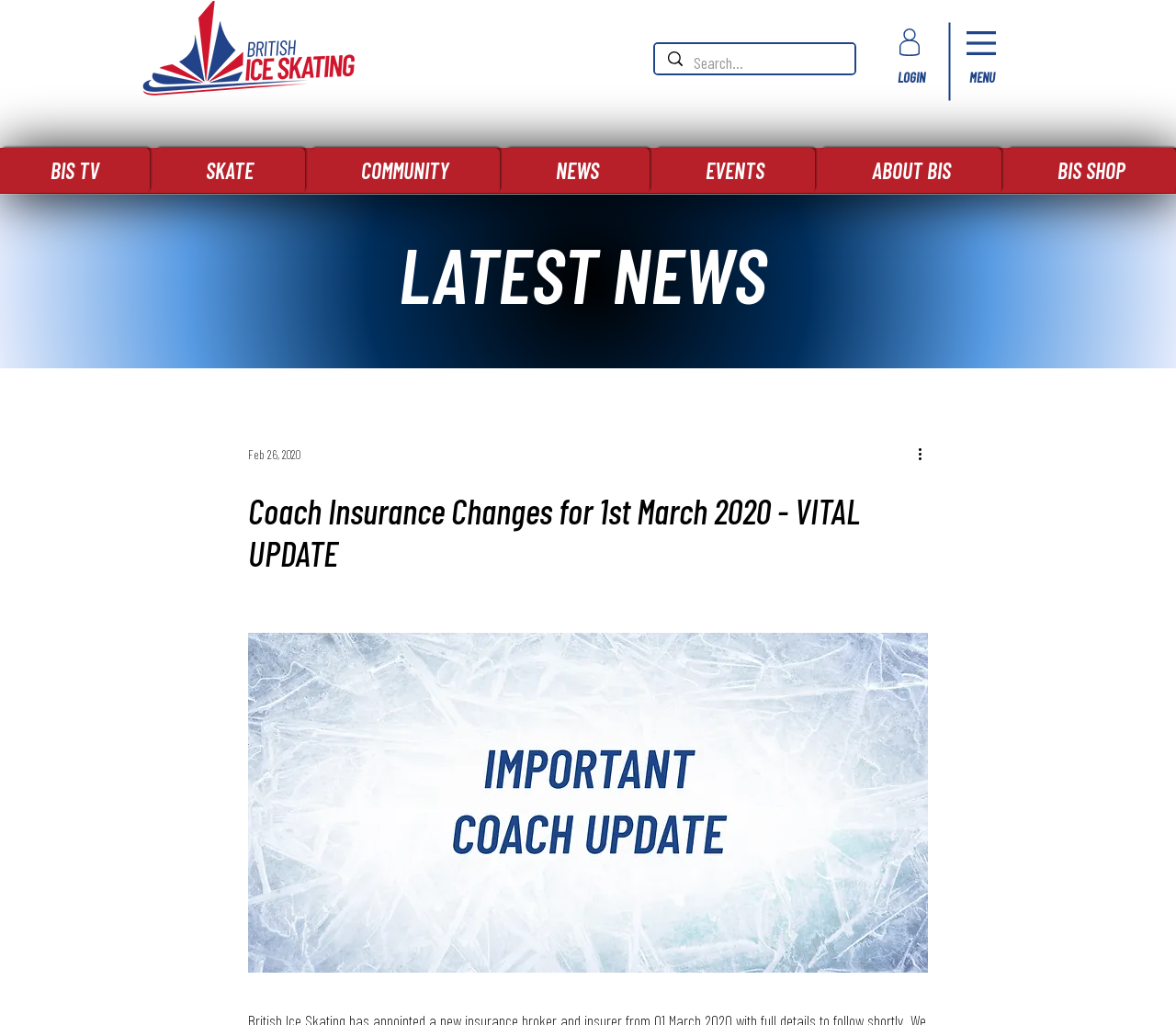Provide an in-depth caption for the elements present on the webpage.

The webpage is about British Ice Skating, specifically focusing on coach insurance changes. At the top-left corner, there is a logo image of British Ice Skating. Below the logo, there is a search bar with a magnifying glass icon, allowing users to search for specific content.

On the top-right side, there are several navigation links, including "LOGIN" and "MENU", which are likely to provide access to user accounts and site menus, respectively. Next to these links, there is a button with no text.

The main navigation menu is located at the top of the page, spanning the full width. It consists of several links, including "BIS TV", "SKATE", "COMMUNITY", "NEWS", "EVENTS", "ABOUT BIS", and "BIS SHOP". Some of these links have dropdown menus.

Below the navigation menu, there is a heading "LATEST NEWS" followed by a news article with the title "Coach Insurance Changes for 1st March 2020 - VITAL UPDATE". The article is dated "Feb 26, 2020" and has a "More actions" button with an accompanying image. The article itself takes up most of the page's content area.

At the bottom of the page, there is a long button with no text, which may be related to the news article or provide additional information. Overall, the webpage appears to be a news update page for British Ice Skating, focusing on coach insurance changes.